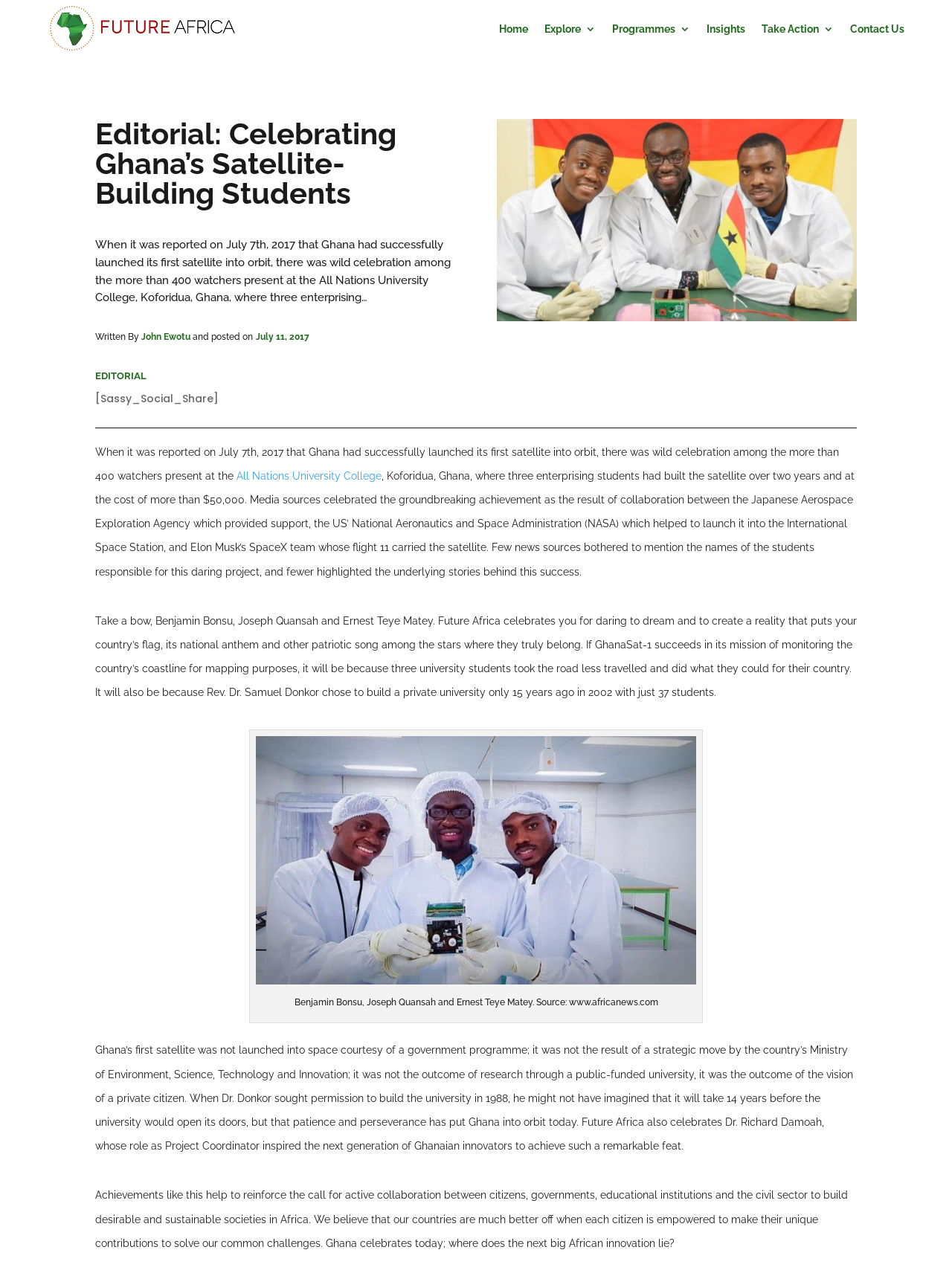Provide the bounding box coordinates of the HTML element this sentence describes: "Prefab house ideas / Muuwspace". The bounding box coordinates consist of four float numbers between 0 and 1, i.e., [left, top, right, bottom].

None